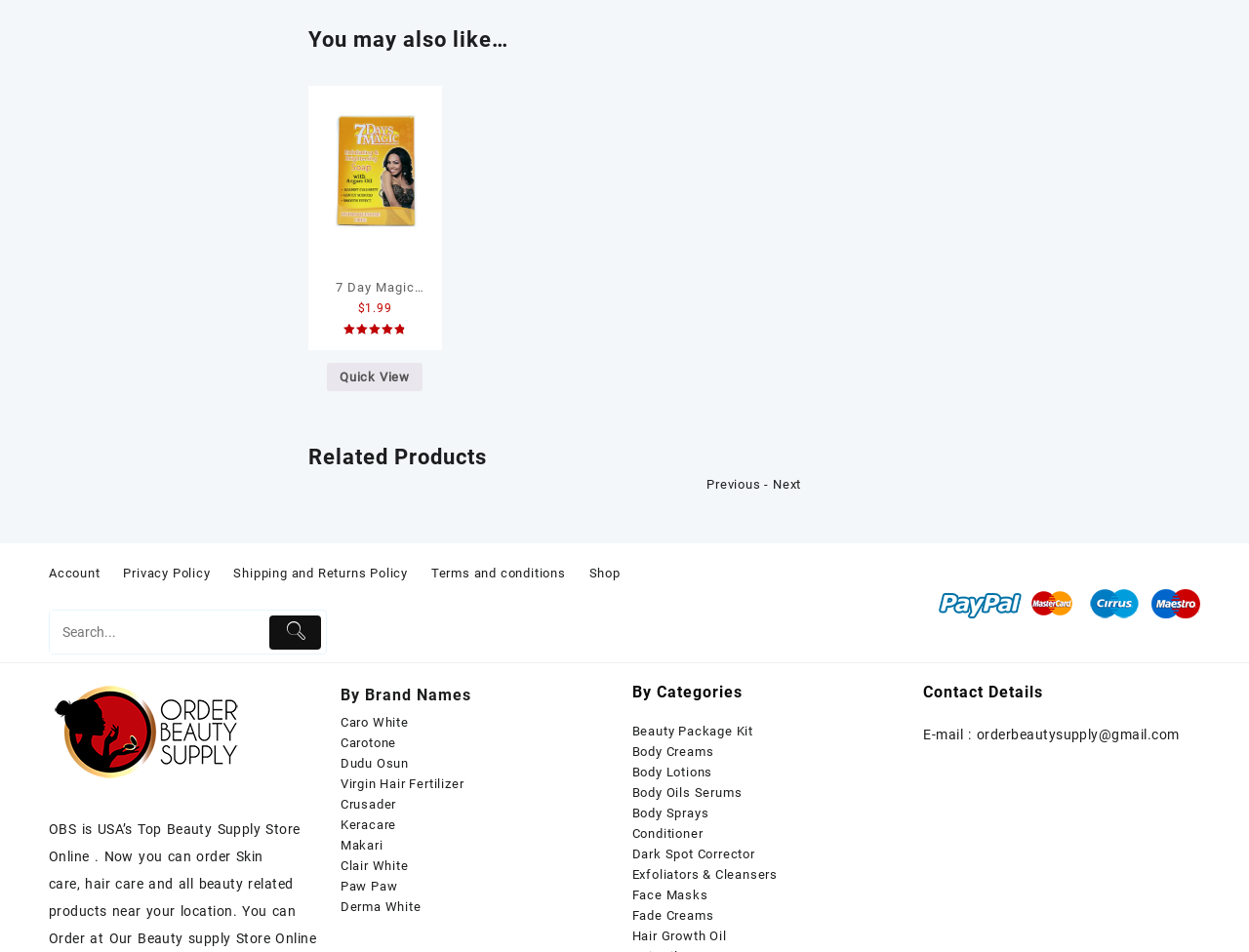Please identify the bounding box coordinates of the element's region that I should click in order to complete the following instruction: "Buy 7 Day Magic Argan Soap". The bounding box coordinates consist of four float numbers between 0 and 1, i.e., [left, top, right, bottom].

[0.255, 0.289, 0.345, 0.335]